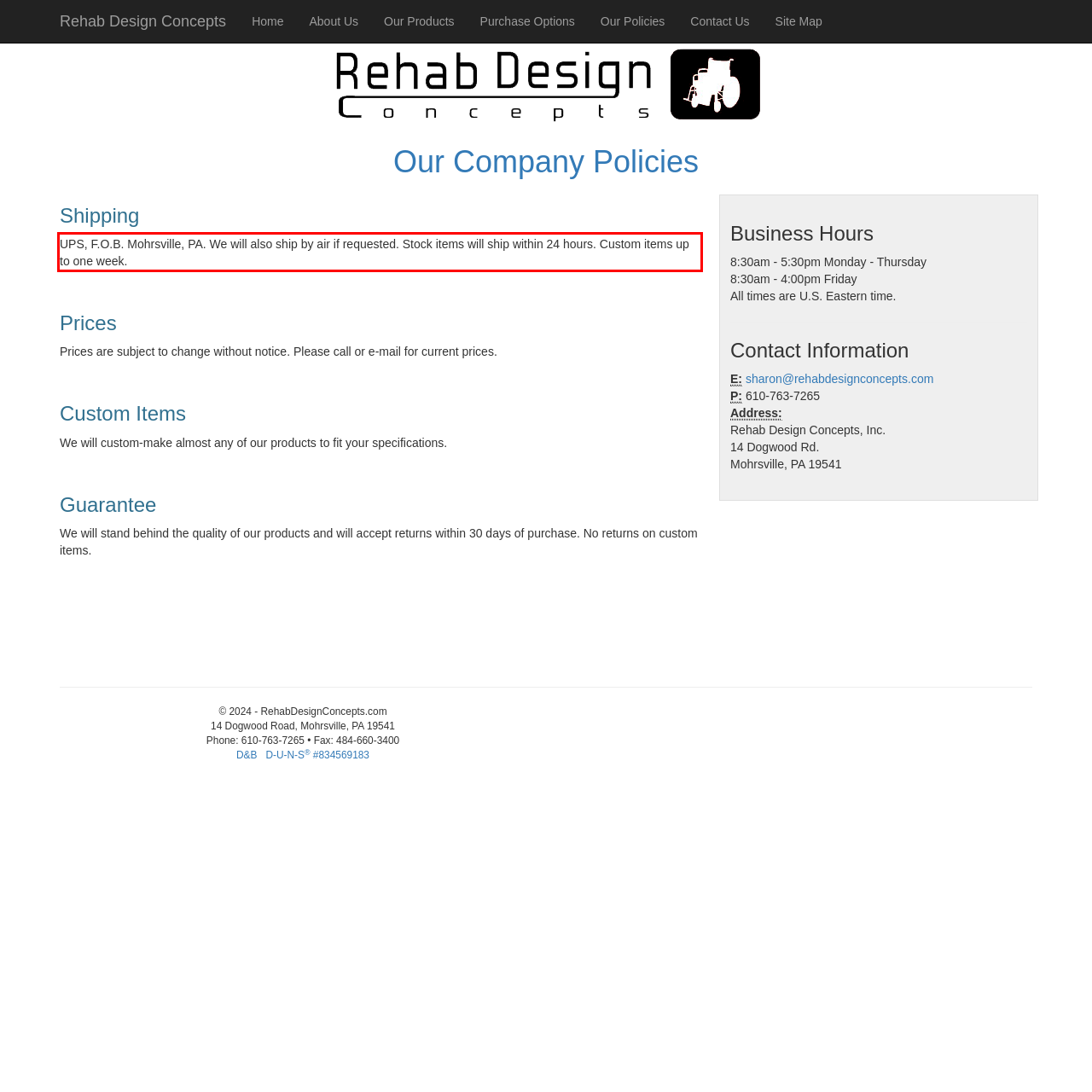In the screenshot of the webpage, find the red bounding box and perform OCR to obtain the text content restricted within this red bounding box.

UPS, F.O.B. Mohrsville, PA. We will also ship by air if requested. Stock items will ship within 24 hours. Custom items up to one week.